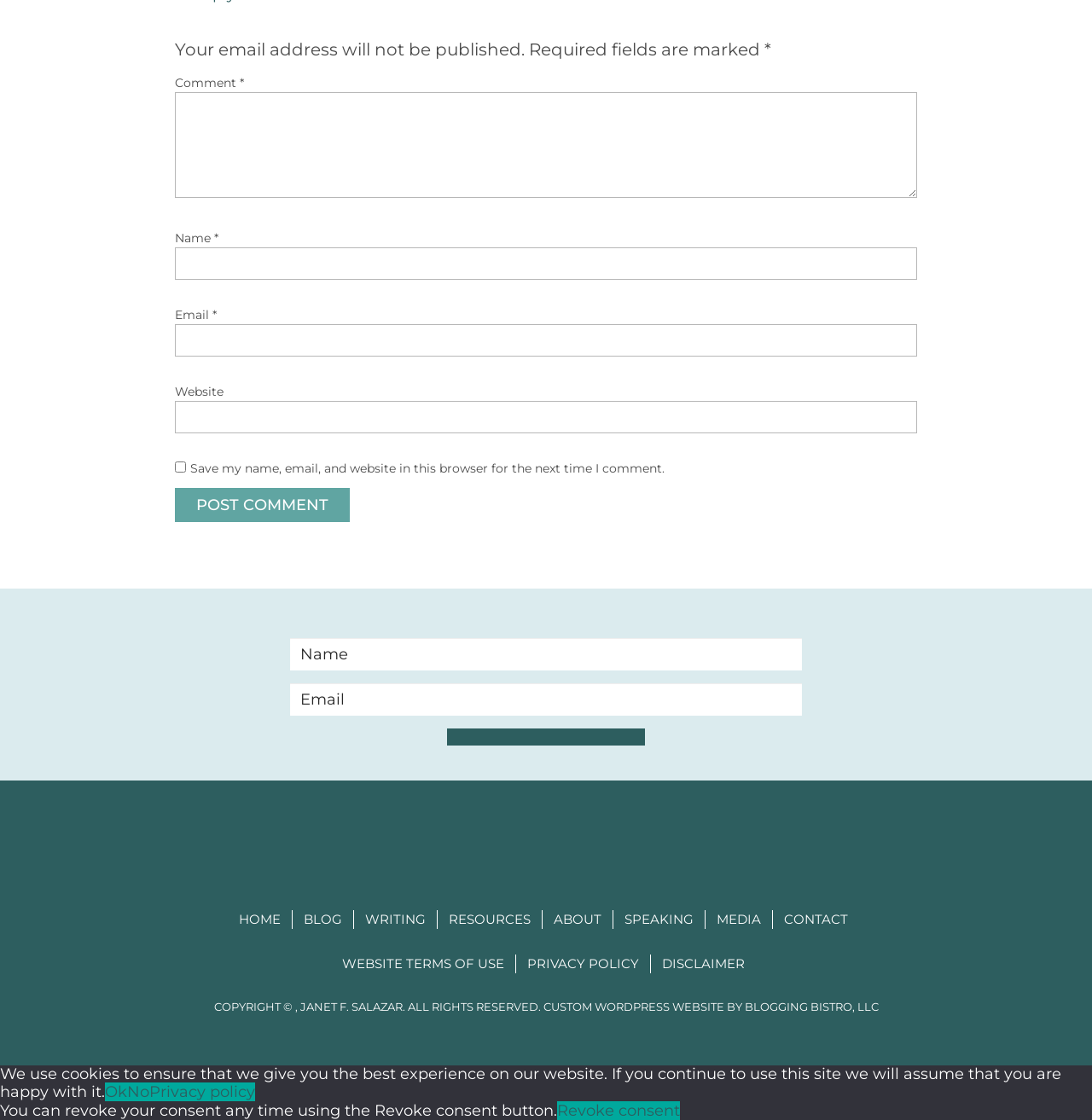What is the purpose of the textboxes?
Look at the image and construct a detailed response to the question.

The textboxes are used to input comments, name, email, and website, which suggests that the purpose of these textboxes is to allow users to leave a comment on the webpage.